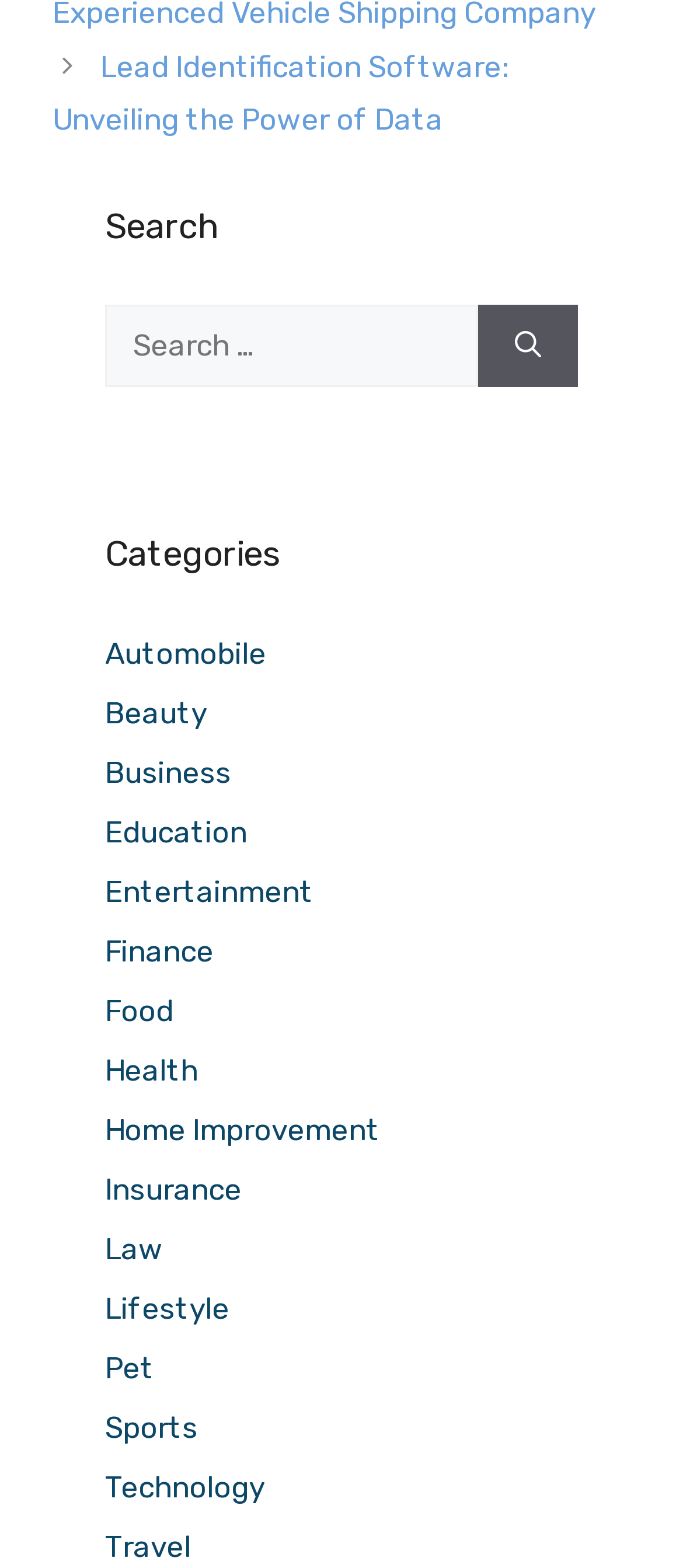How many categories are available?
Refer to the image and provide a one-word or short phrase answer.

18